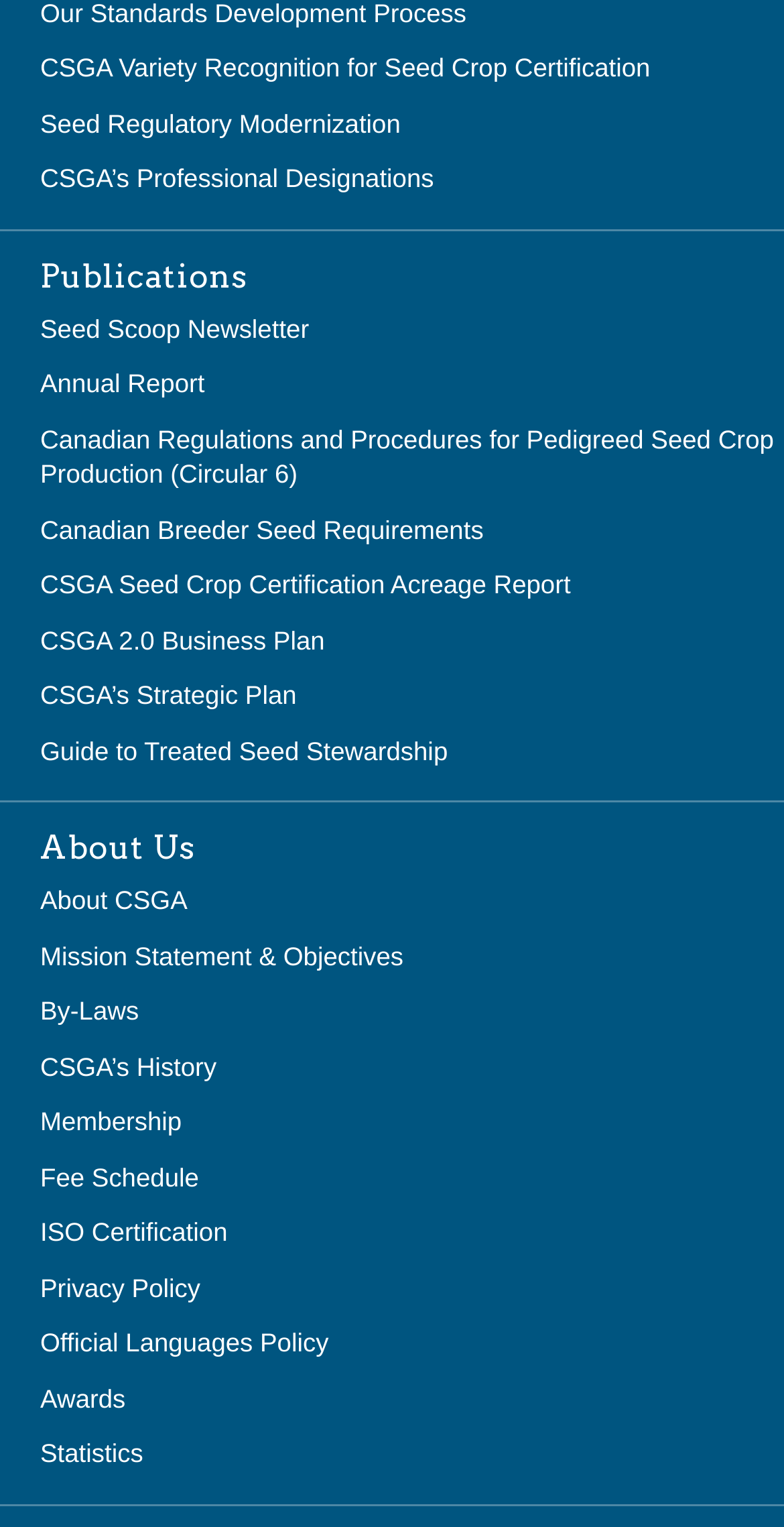Given the webpage screenshot, identify the bounding box of the UI element that matches this description: "Seed Scoop Newsletter".

[0.051, 0.205, 0.394, 0.225]